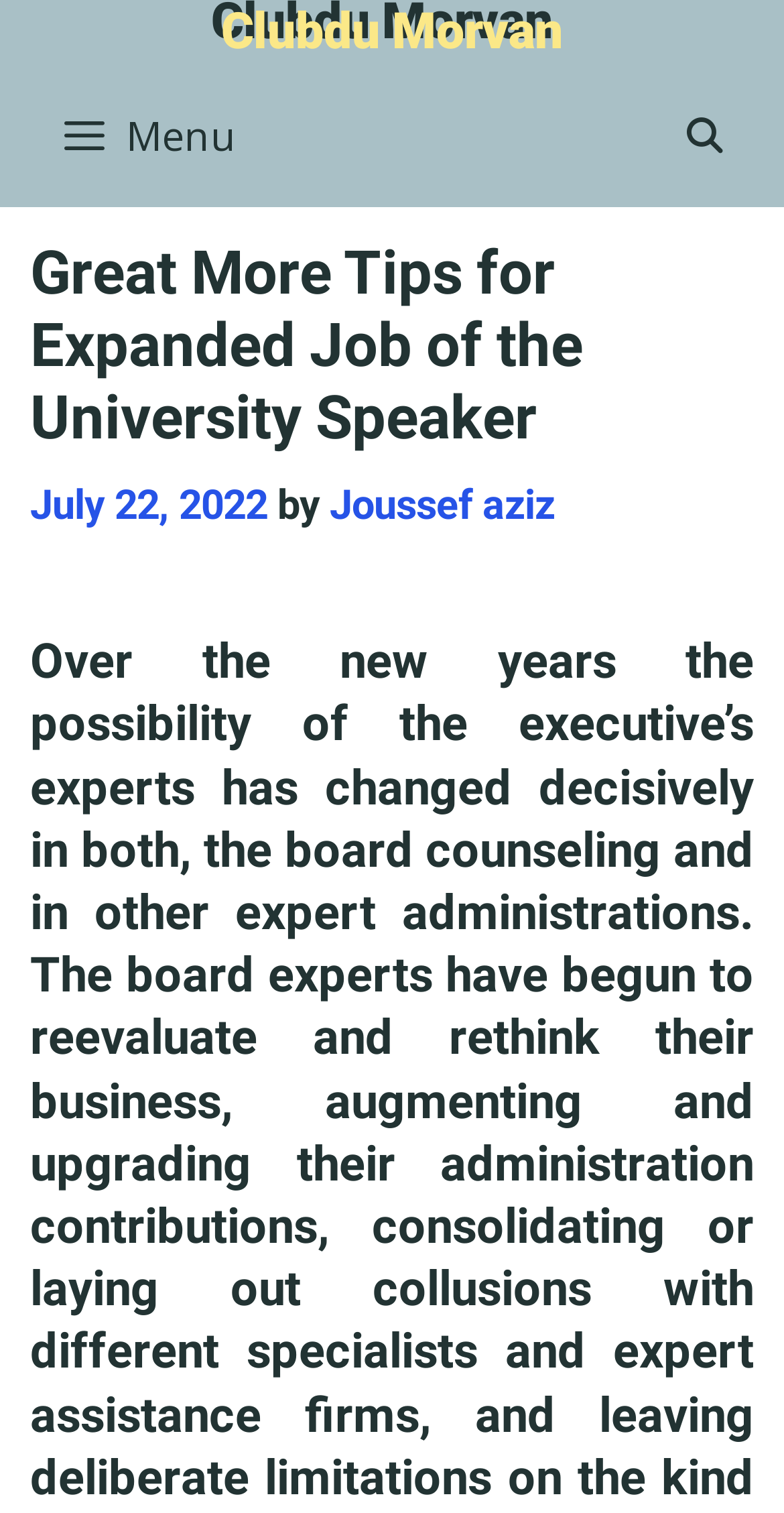Generate a thorough caption detailing the webpage content.

The webpage appears to be a blog post or article page. At the top, there is a link to "Clubdu Morvan" positioned near the left edge of the page. To the right of this link, there is a search function, indicated by a magnifying glass icon and the text "SEARCH". Below these elements, there is a button with a menu icon, which, when expanded, controls the primary menu.

The main content of the page is headed by a title, "Great More Tips for Expanded Job of the University Speaker", which is centered near the top of the page. Below the title, there is a publication date, "July 22, 2022", followed by the author's name, "Joussef aziz", all of which are positioned near the left edge of the page.